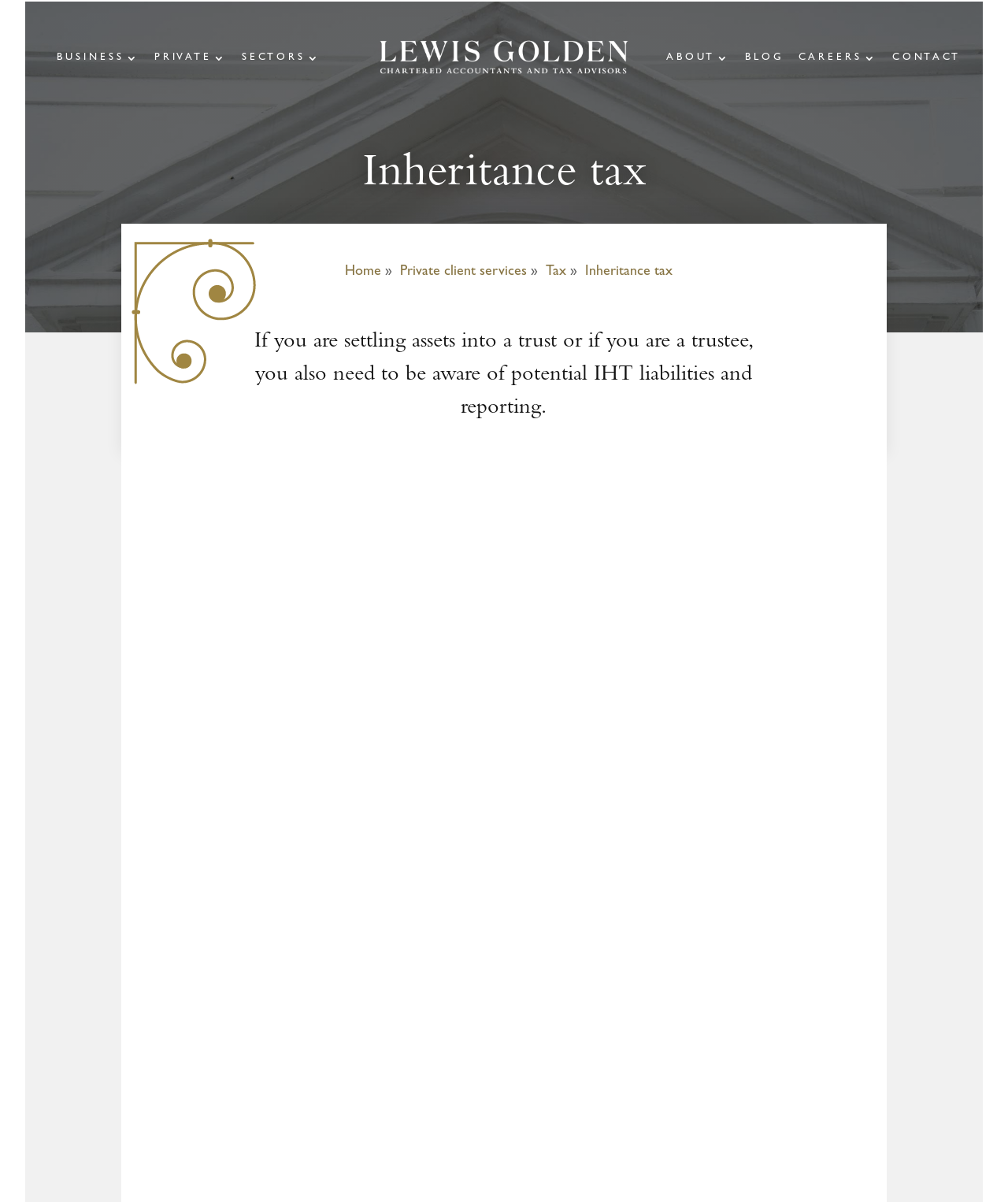Predict the bounding box coordinates for the UI element described as: "Tax". The coordinates should be four float numbers between 0 and 1, presented as [left, top, right, bottom].

[0.541, 0.221, 0.562, 0.232]